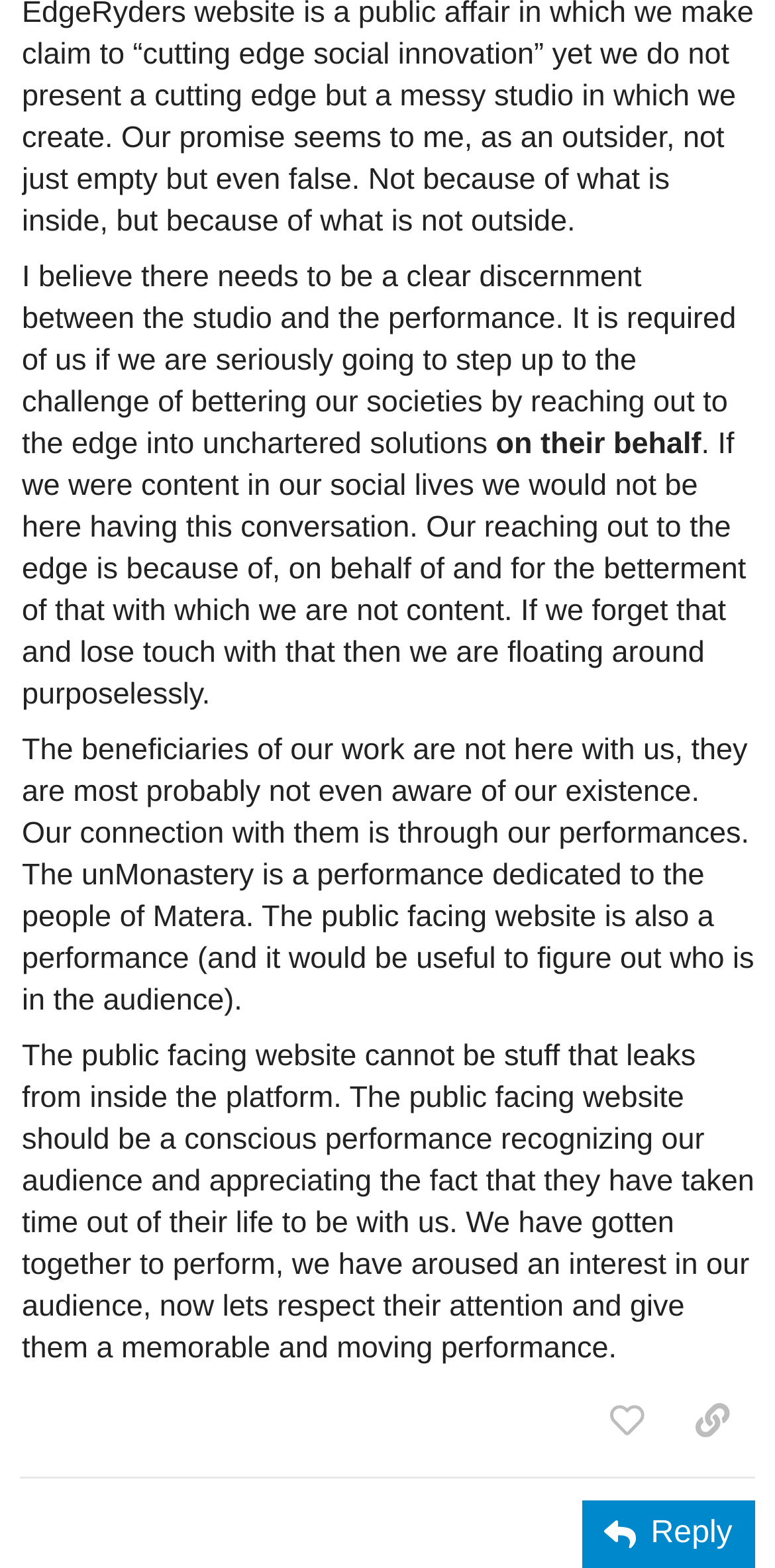Determine the bounding box coordinates for the HTML element mentioned in the following description: "title="like this post"". The coordinates should be a list of four floats ranging from 0 to 1, represented as [left, top, right, bottom].

[0.753, 0.882, 0.864, 0.931]